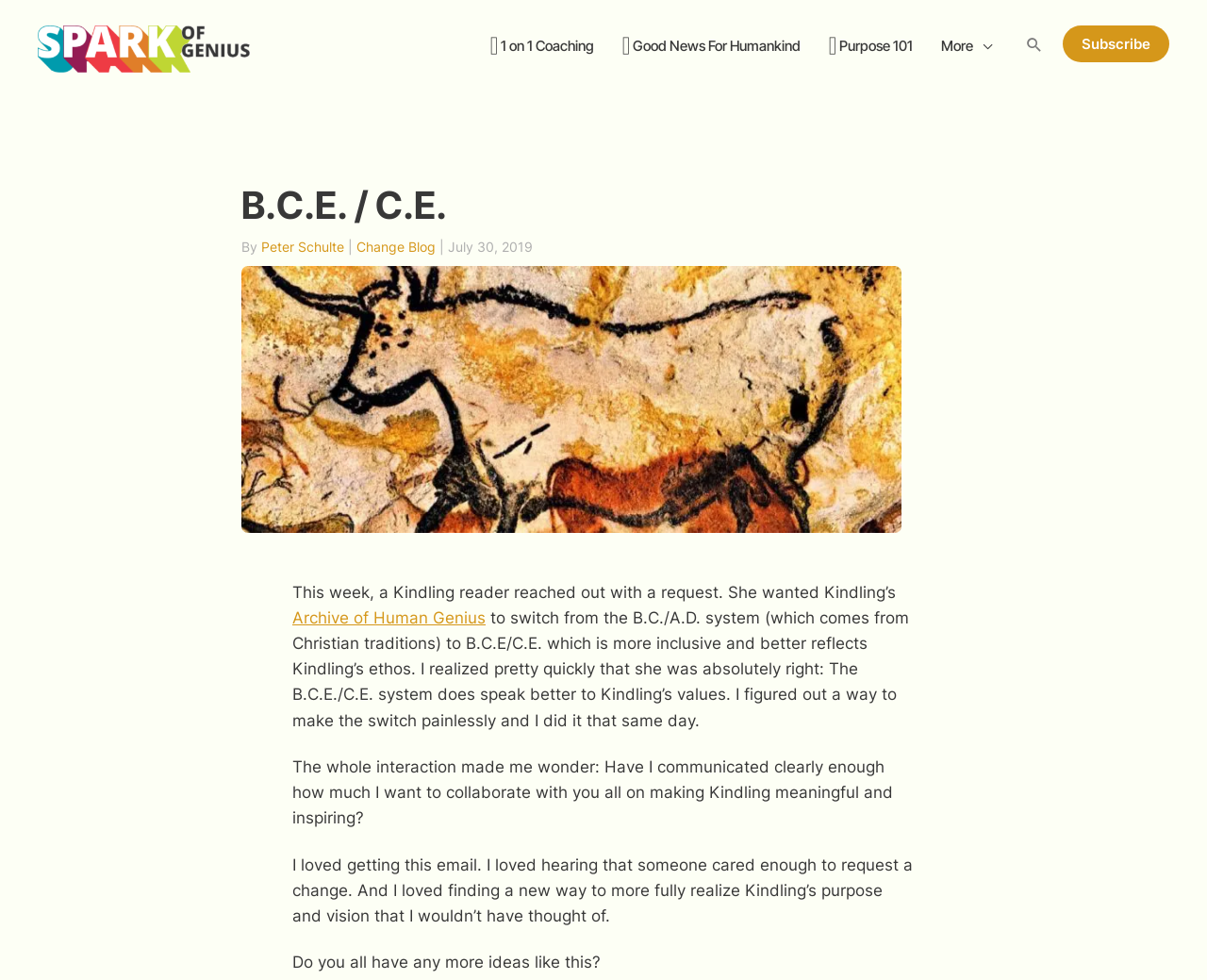Identify the bounding box for the element characterized by the following description: "🌏 Good News For Humankind".

[0.504, 0.033, 0.675, 0.061]